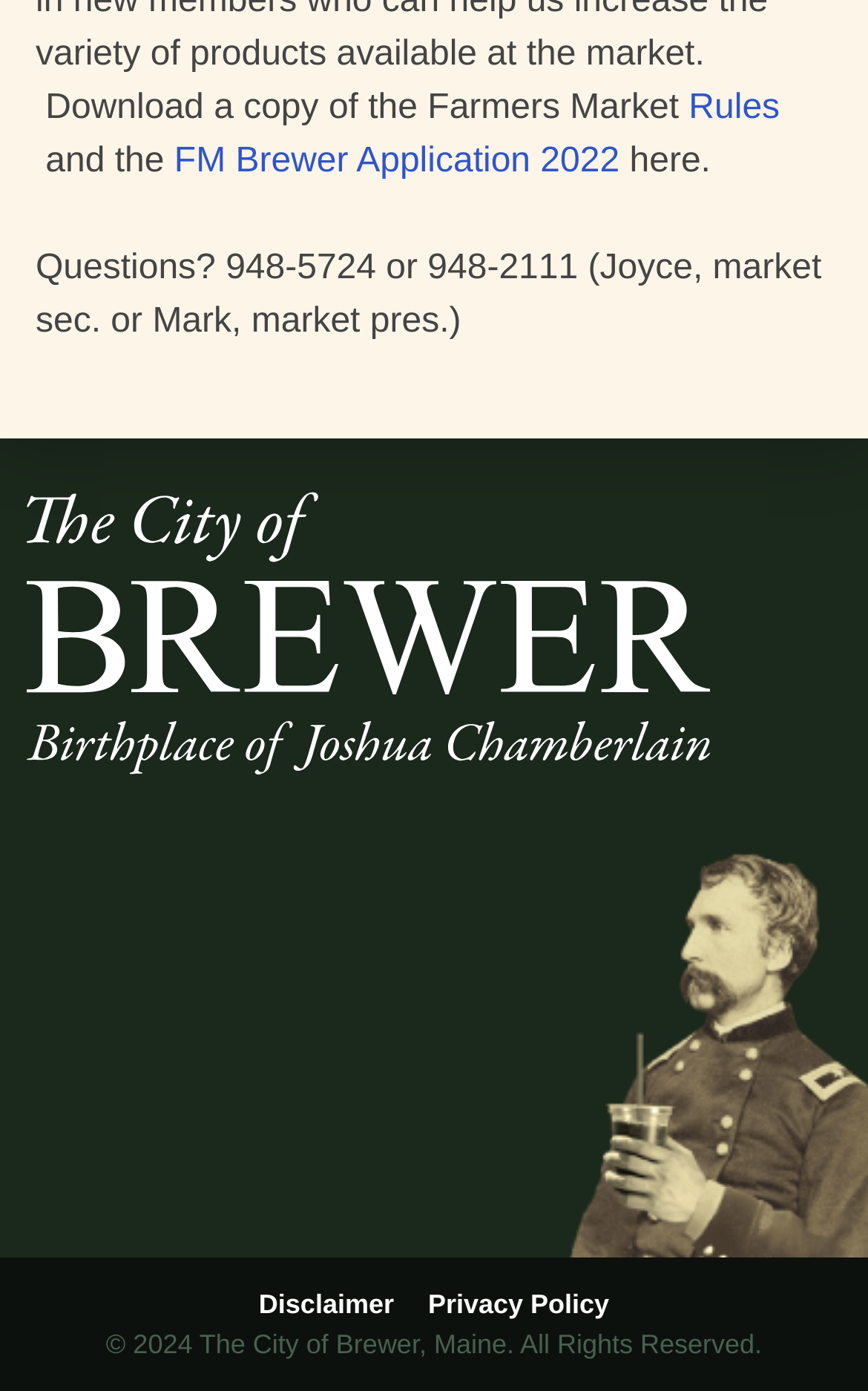Return the bounding box coordinates of the UI element that corresponds to this description: "FM Brewer Application 2022". The coordinates must be given as four float numbers in the range of 0 and 1, [left, top, right, bottom].

[0.201, 0.102, 0.714, 0.129]